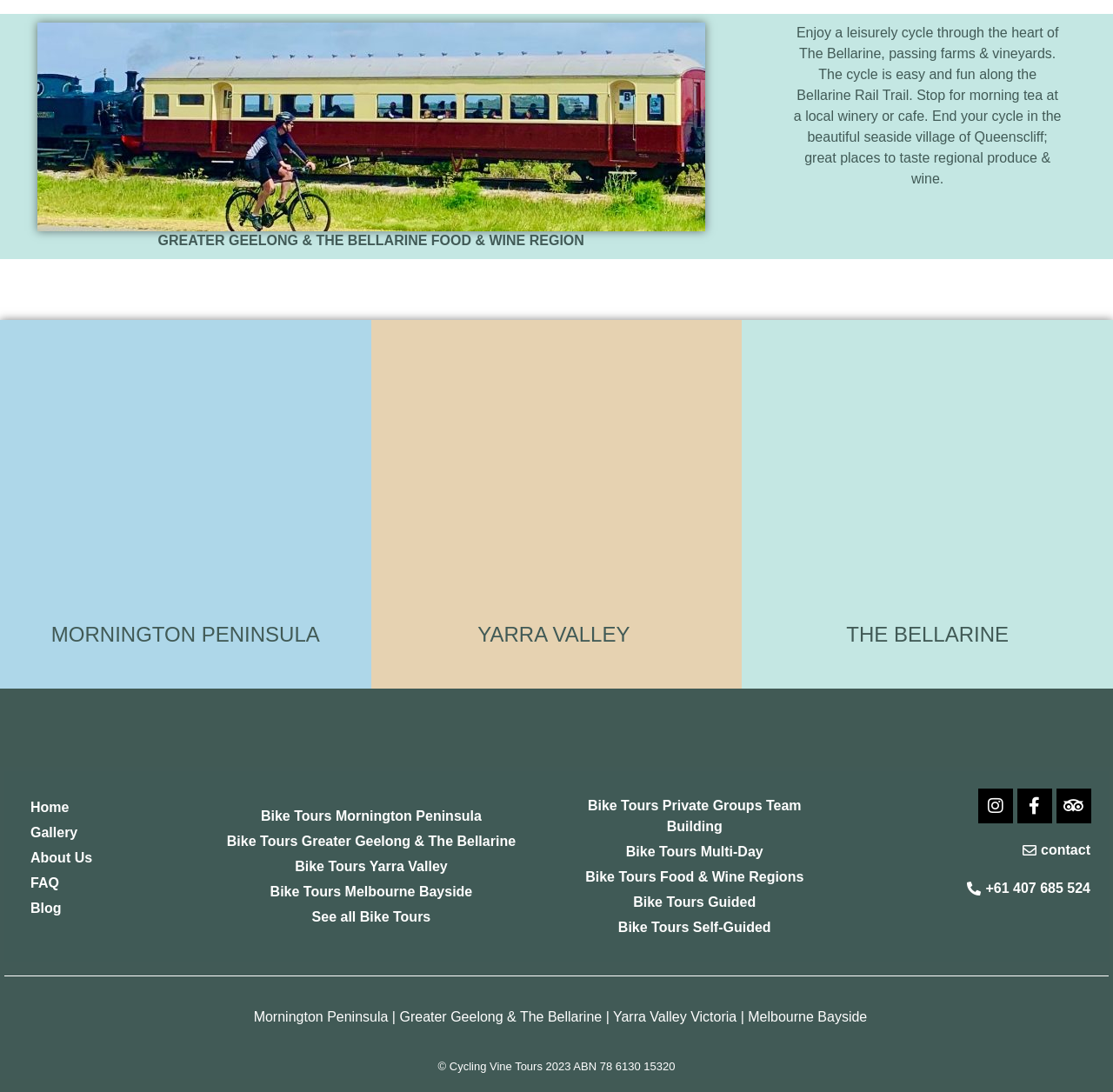Answer briefly with one word or phrase:
What type of food and drink is being enjoyed in the images?

Wine and local produce